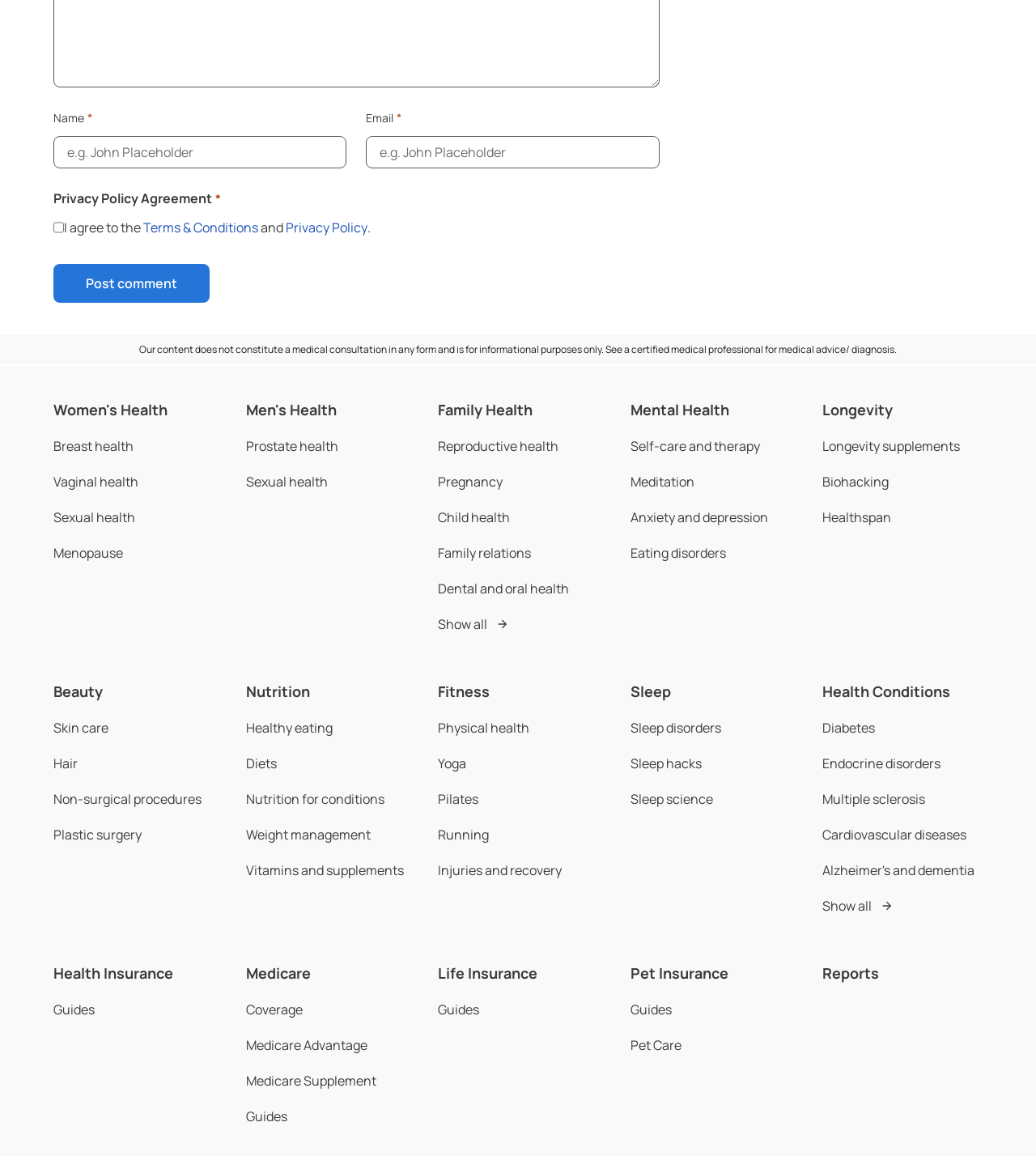What is the purpose of the checkbox?
Please answer the question with a detailed and comprehensive explanation.

The checkbox is used to agree to the Terms & Conditions and Privacy Policy, which is a requirement to post a comment.